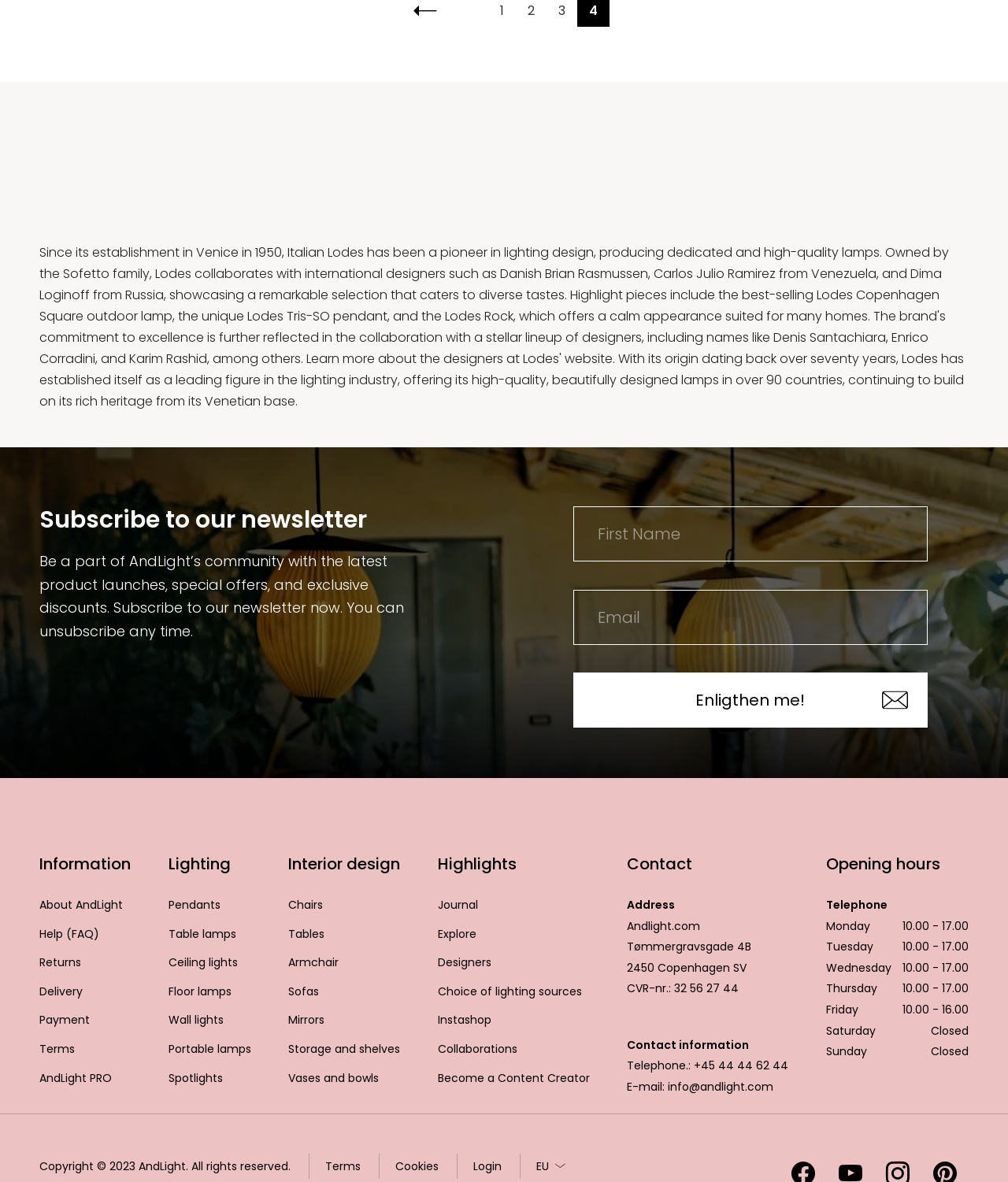What is the address of AndLight?
Please provide a single word or phrase answer based on the image.

Tømmergravsgade 4B, 2450 Copenhagen SV